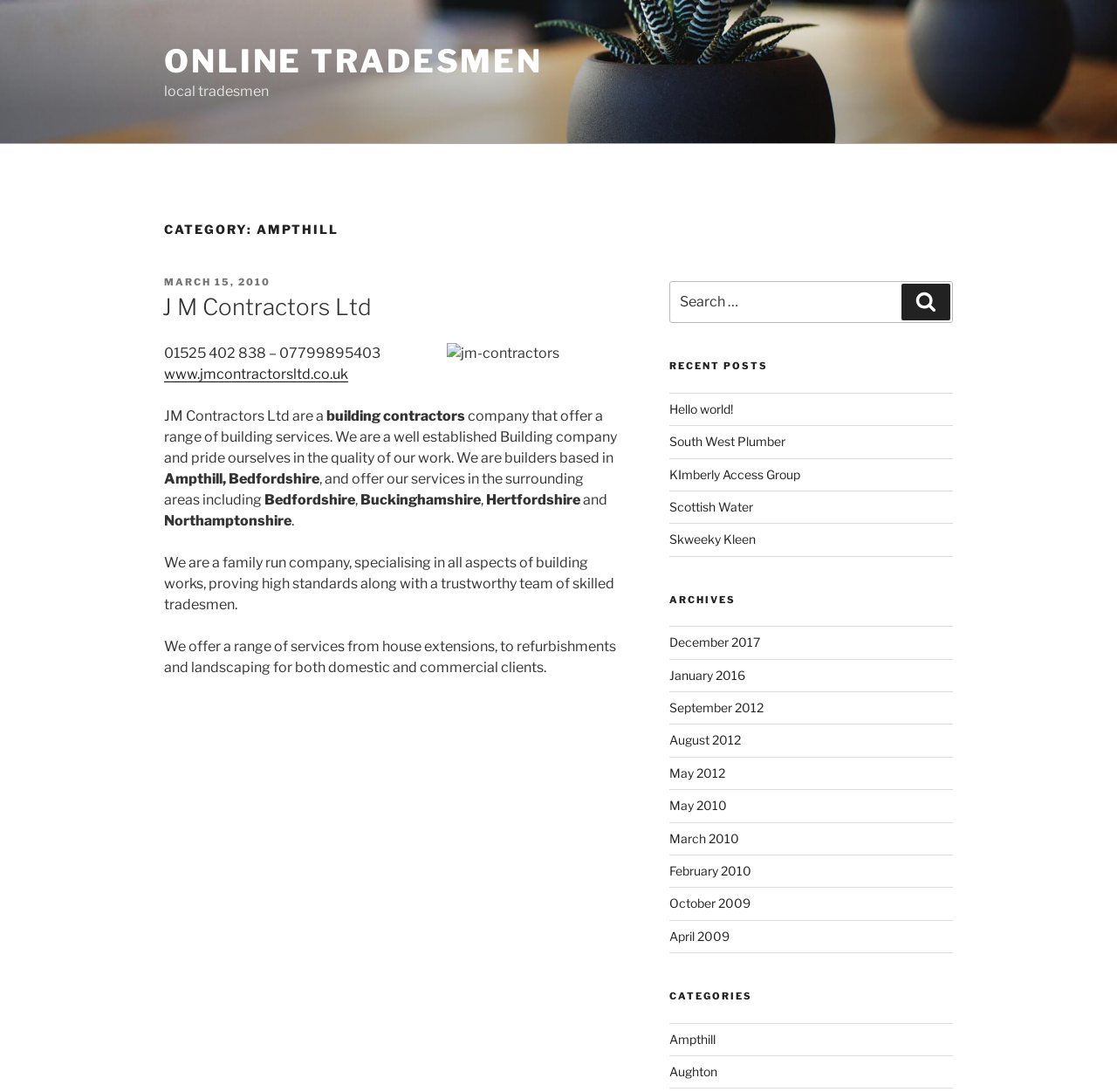Identify the bounding box coordinates of the section to be clicked to complete the task described by the following instruction: "Search for something". The coordinates should be four float numbers between 0 and 1, formatted as [left, top, right, bottom].

None